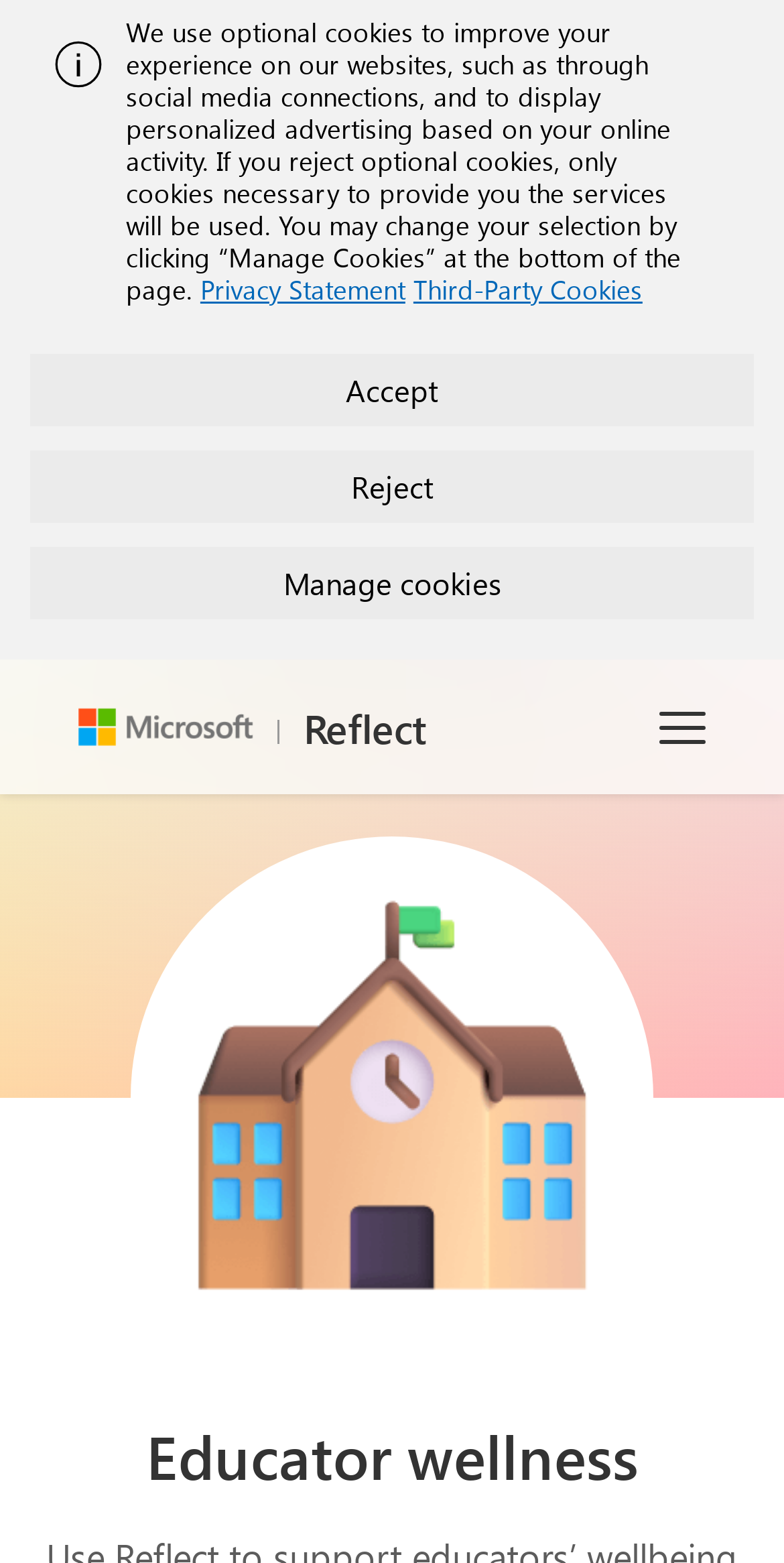Using the image as a reference, answer the following question in as much detail as possible:
What is the purpose of the Reflect tool?

According to the webpage's description, the Reflect tool is used to 'engage the entire school in creating a nurturing, inspiring, and equitable learning community that fosters social, emotional, and academic growth.' This implies that the purpose of the Reflect tool is to engage the entire school in this process.